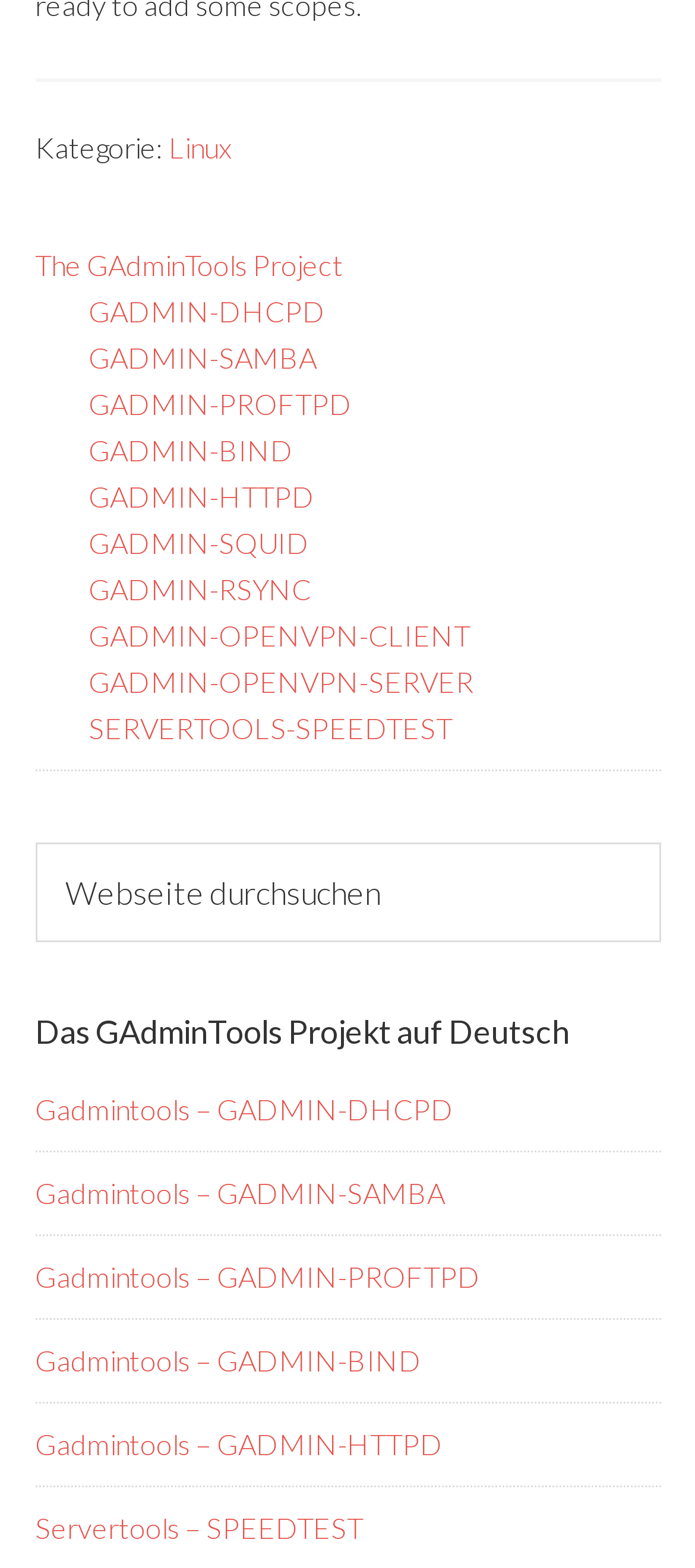Identify the bounding box coordinates necessary to click and complete the given instruction: "Visit Gadmintools – GADMIN-HTTPD page".

[0.05, 0.91, 0.637, 0.932]